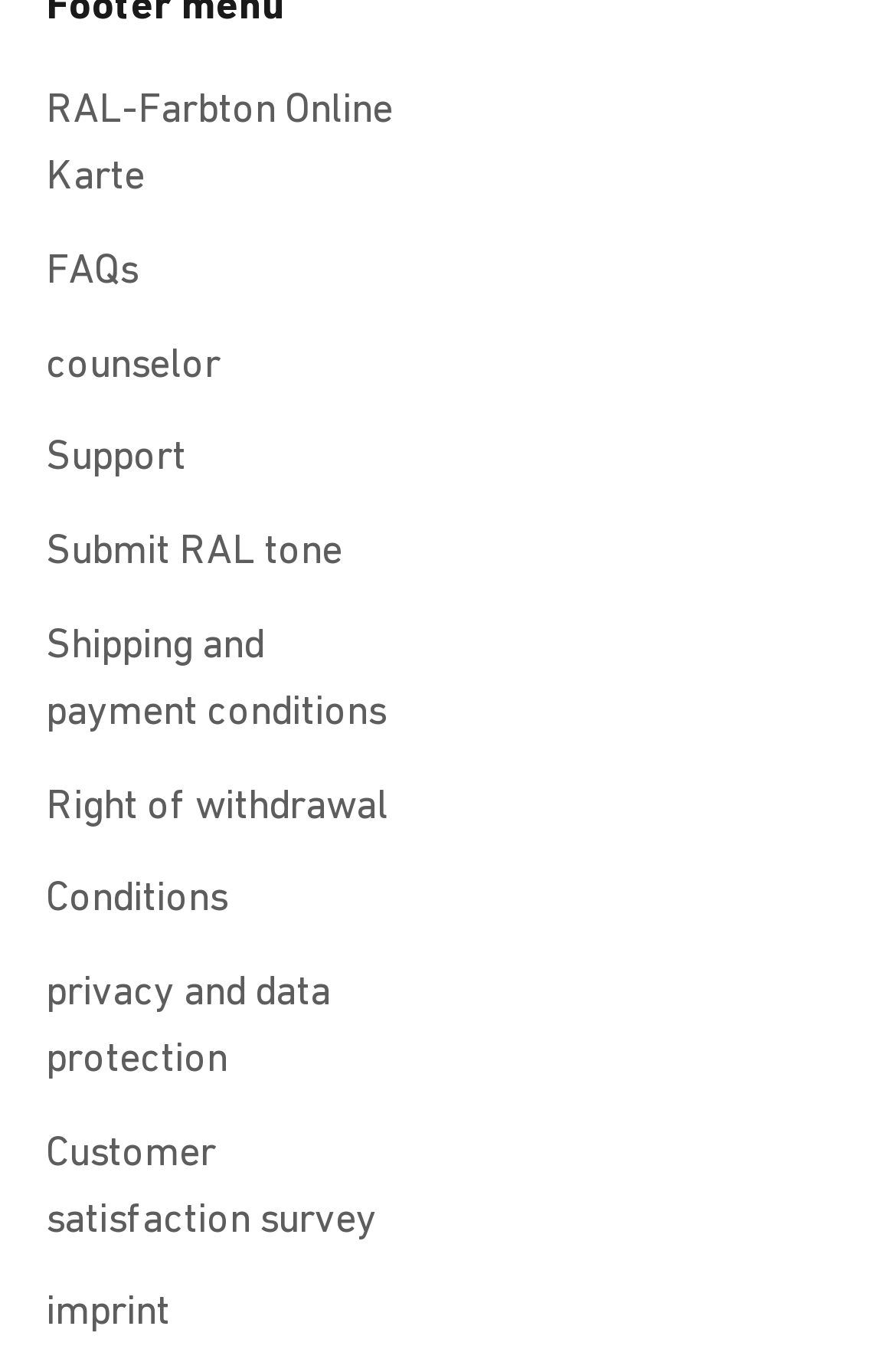Pinpoint the bounding box coordinates of the clickable area needed to execute the instruction: "View imprint". The coordinates should be specified as four float numbers between 0 and 1, i.e., [left, top, right, bottom].

[0.051, 0.932, 0.19, 0.98]